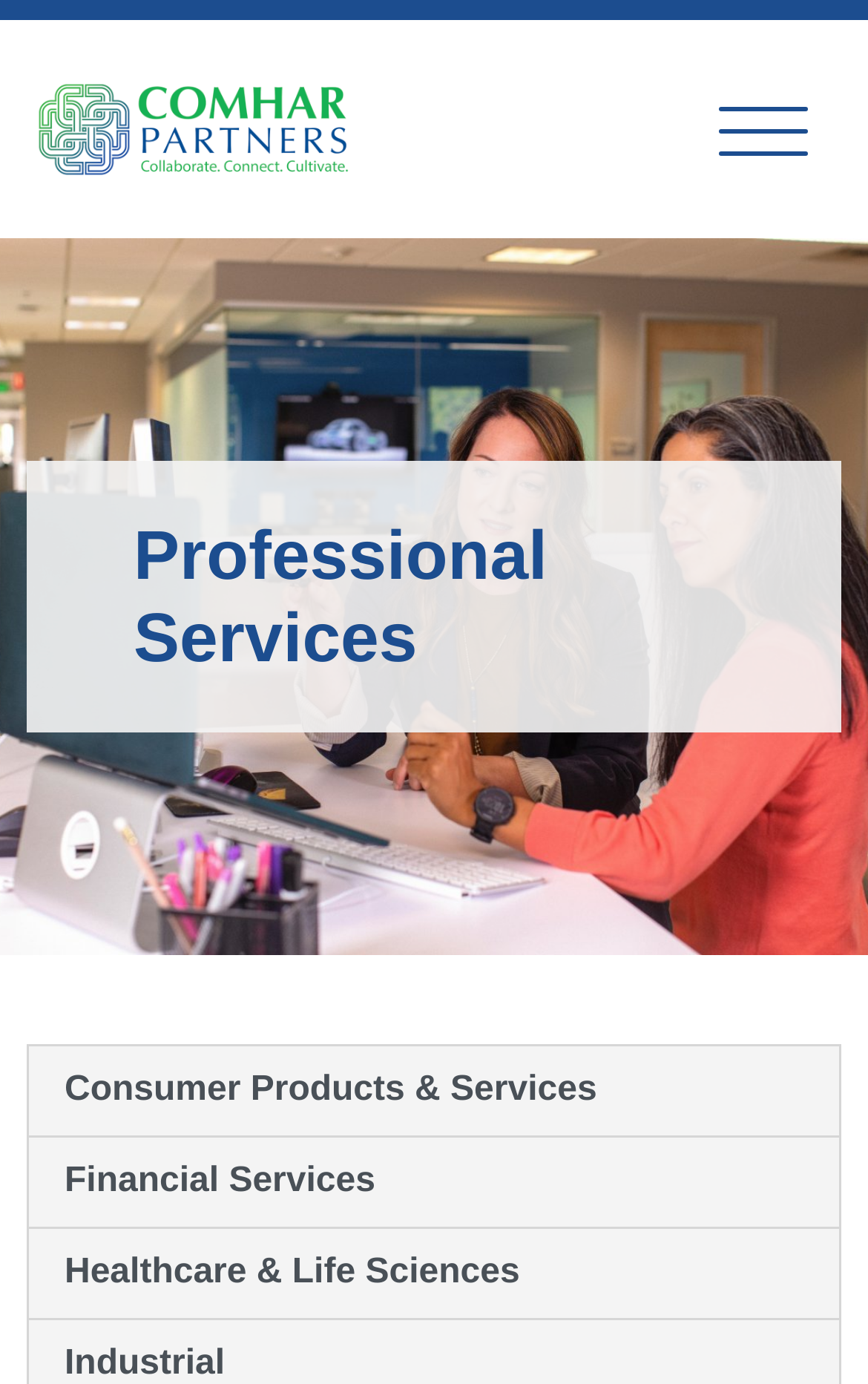Predict the bounding box of the UI element based on this description: "aria-label="Toggle navigation"".

[0.79, 0.051, 0.969, 0.135]